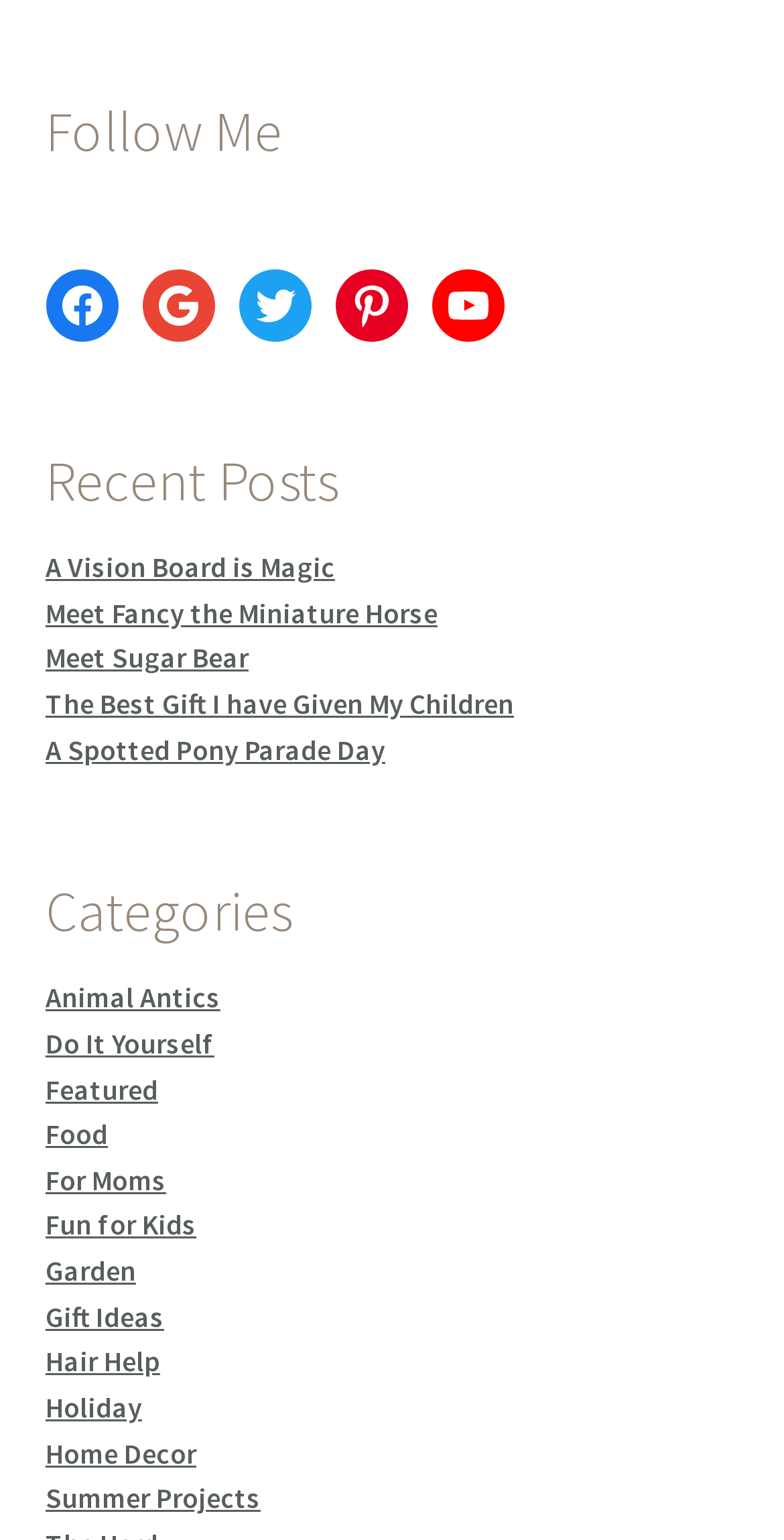Based on what you see in the screenshot, provide a thorough answer to this question: What is the category with the shortest name?

I examined the list of categories on the webpage and found that 'Food' has the shortest name among all the categories.